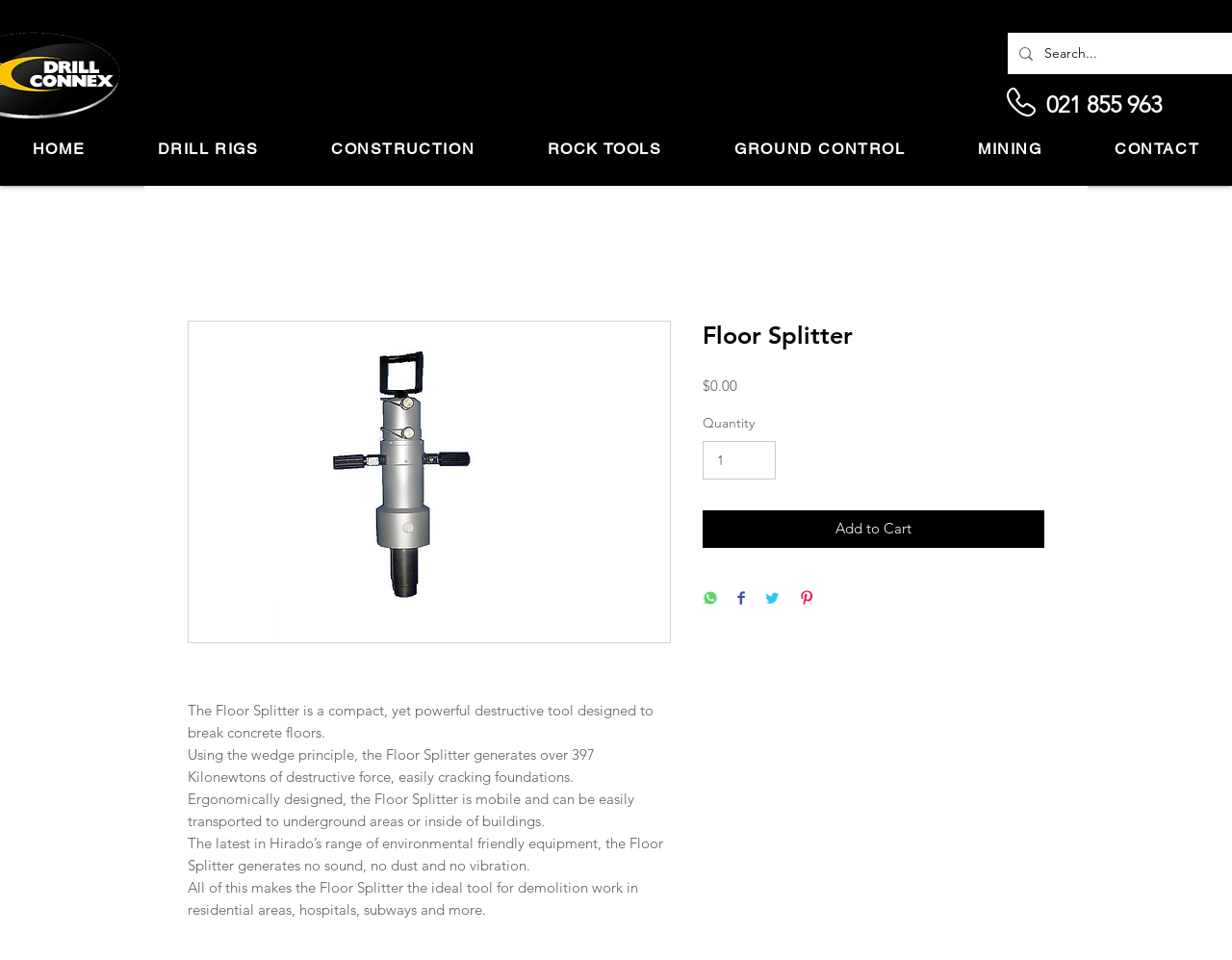Illustrate the webpage's structure and main components comprehensively.

The webpage is about the Floor Splitter, a compact and powerful tool designed to break concrete floors. At the top, there is a navigation menu with links to different sections of the website, including HOME, DRILL RIGS, CONSTRUCTION, ROCK TOOLS, GROUND CONTROL, MINING, and CONTACT. 

Below the navigation menu, there is a large image of the Floor Splitter, taking up most of the width of the page. To the left of the image, there are four paragraphs of text describing the Floor Splitter's features, including its ability to generate over 397 Kilonewtons of destructive force, its ergonomic design, and its environmental friendliness.

To the right of the image, there is a section with a heading "Floor Splitter" and a price of $0.00. Below the price, there are fields to select the quantity and an "Add to Cart" button. There are also buttons to share the product on WhatsApp, Facebook, Twitter, and Pinterest.

At the top right corner of the page, there are two small images, one of a phone and another with no description. Next to the phone image, there is a phone number, 021 855 963.